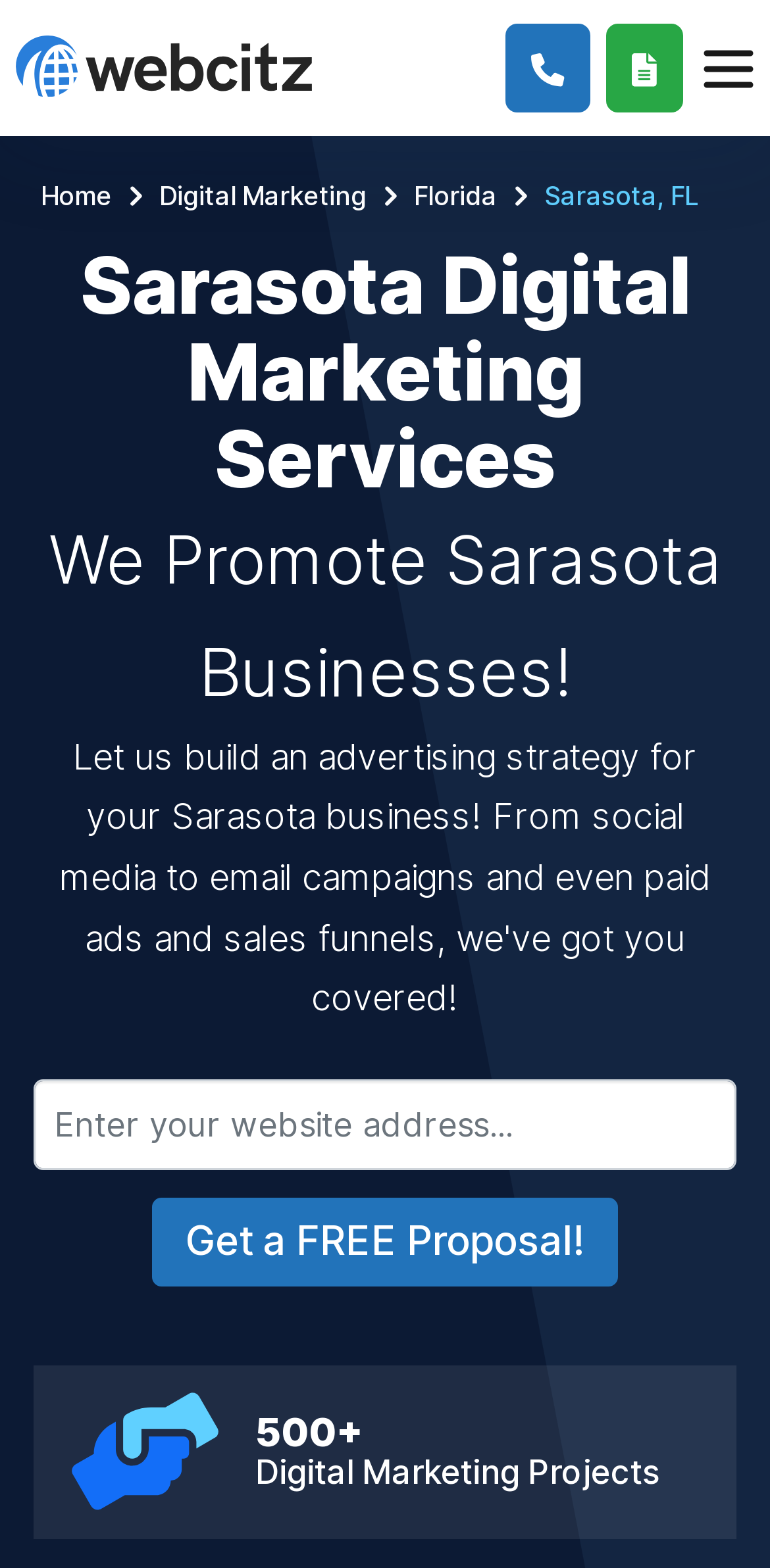Specify the bounding box coordinates of the area to click in order to execute this command: 'Click the WebCitz link'. The coordinates should consist of four float numbers ranging from 0 to 1, and should be formatted as [left, top, right, bottom].

[0.022, 0.007, 0.406, 0.073]